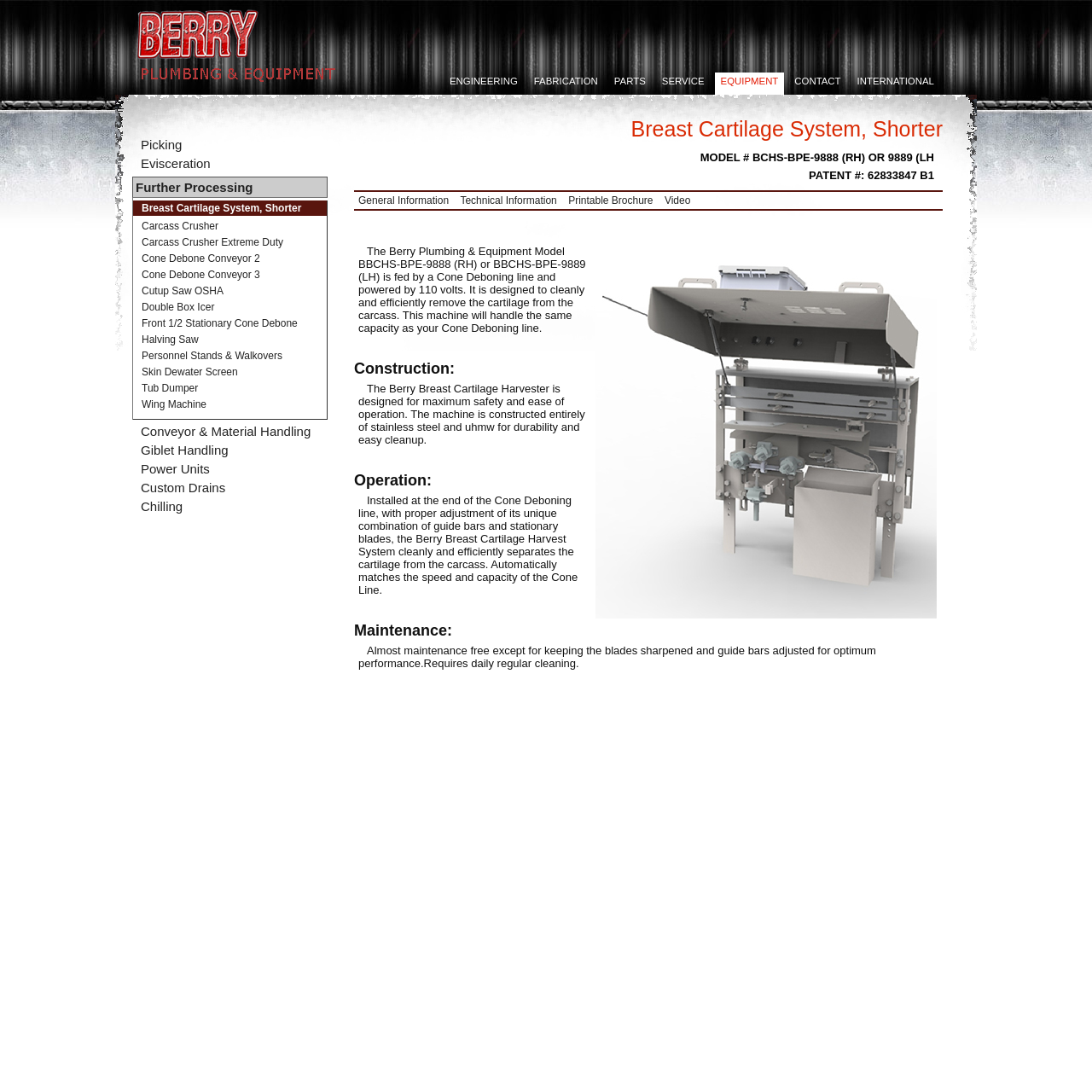Highlight the bounding box coordinates of the element that should be clicked to carry out the following instruction: "Learn more about Breast Cartilage System, Shorter". The coordinates must be given as four float numbers ranging from 0 to 1, i.e., [left, top, right, bottom].

[0.13, 0.185, 0.276, 0.196]